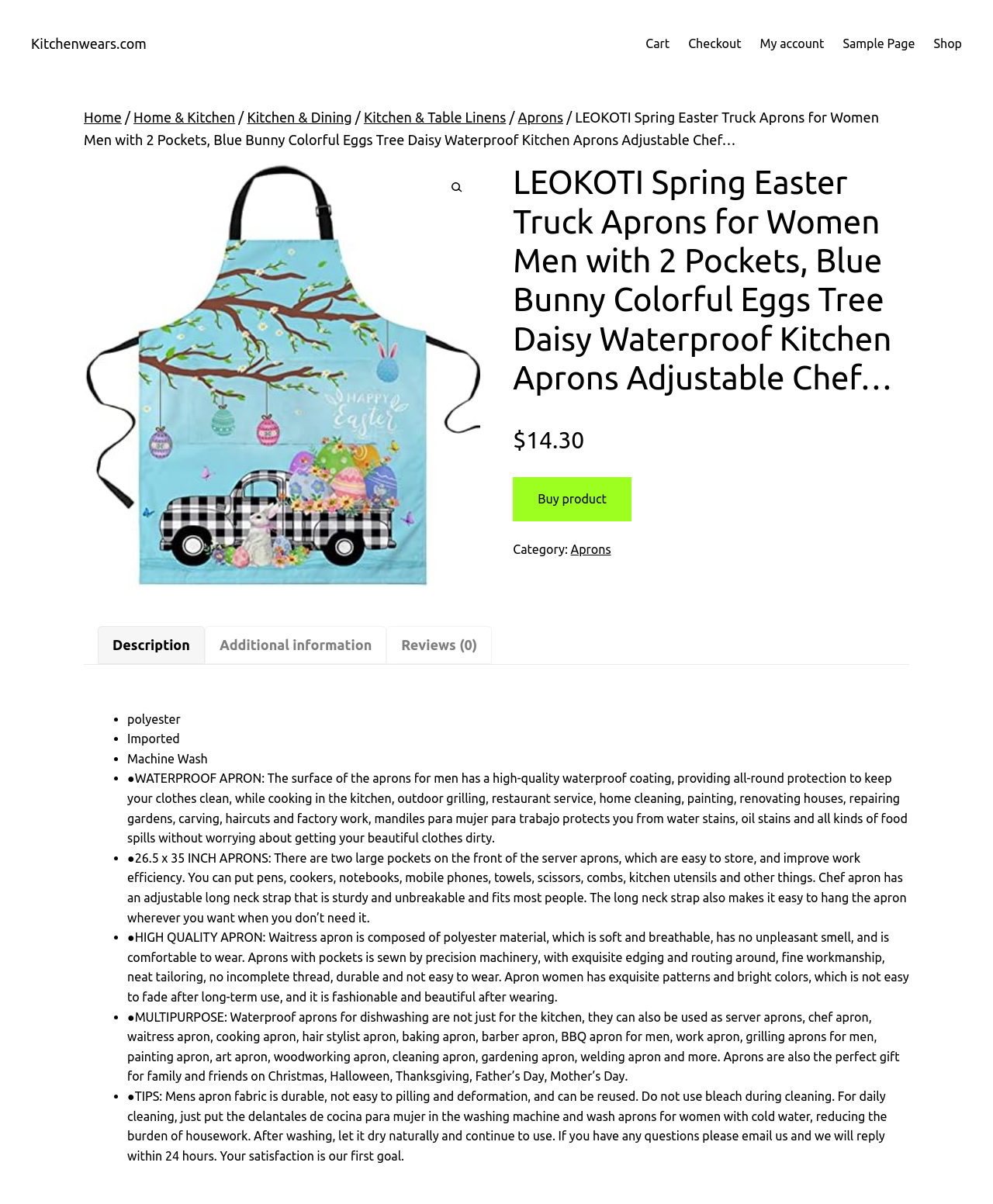Refer to the image and provide an in-depth answer to the question:
What is the material of the apron?

I found the answer by looking at the description of the apron, which is located in the tabpanel with the title 'Description'. In this section, I found a list of features of the apron, and one of them is 'polyester'.